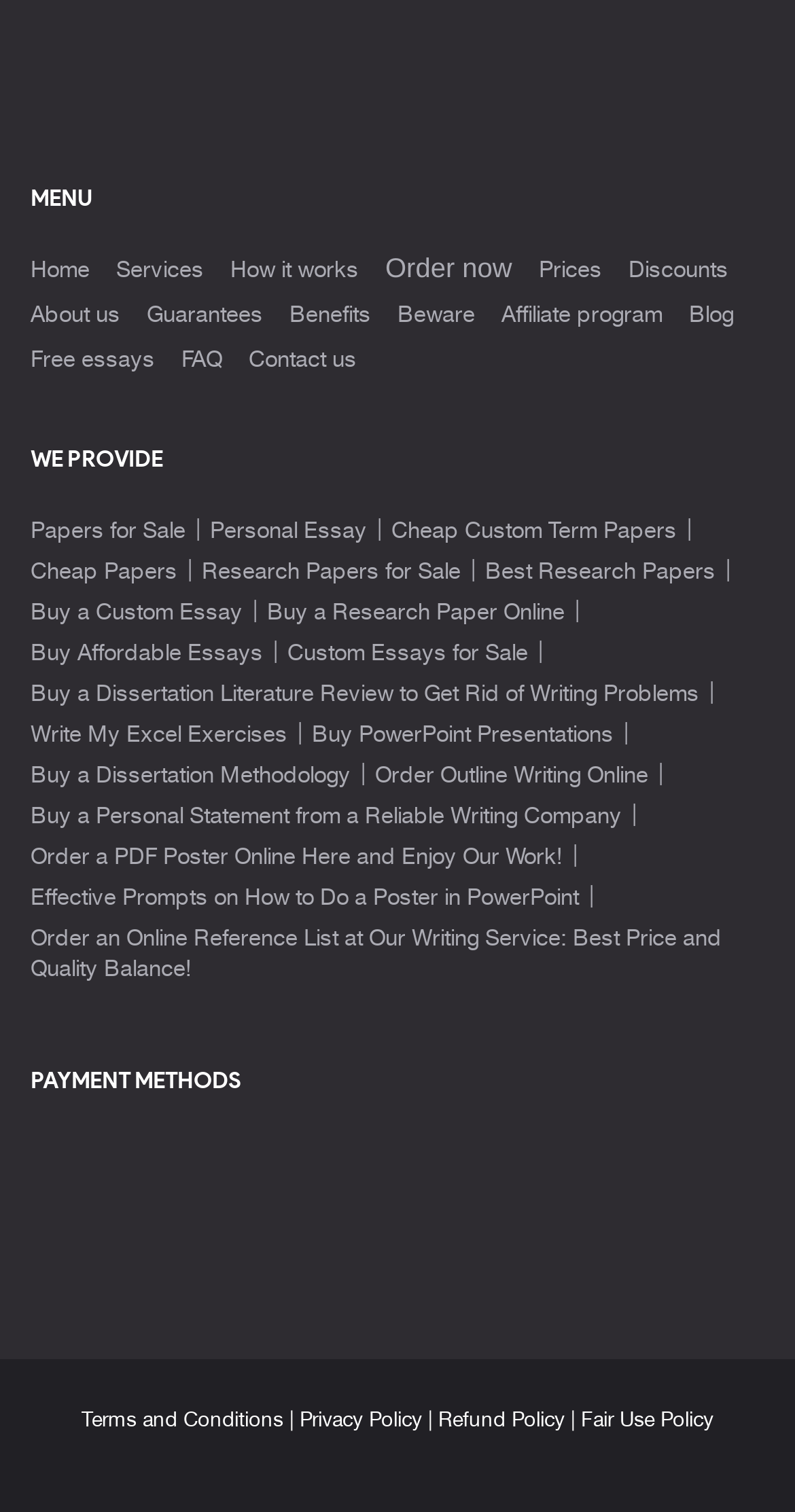Using the image as a reference, answer the following question in as much detail as possible:
What types of academic papers can be purchased on this website?

The webpage presents a range of links and categories, including 'Papers for Sale', 'Personal Essay', 'Cheap Custom Term Papers', 'Research Papers for Sale', and others, suggesting that various types of academic papers, including essays, research papers, and more, can be purchased on this website.